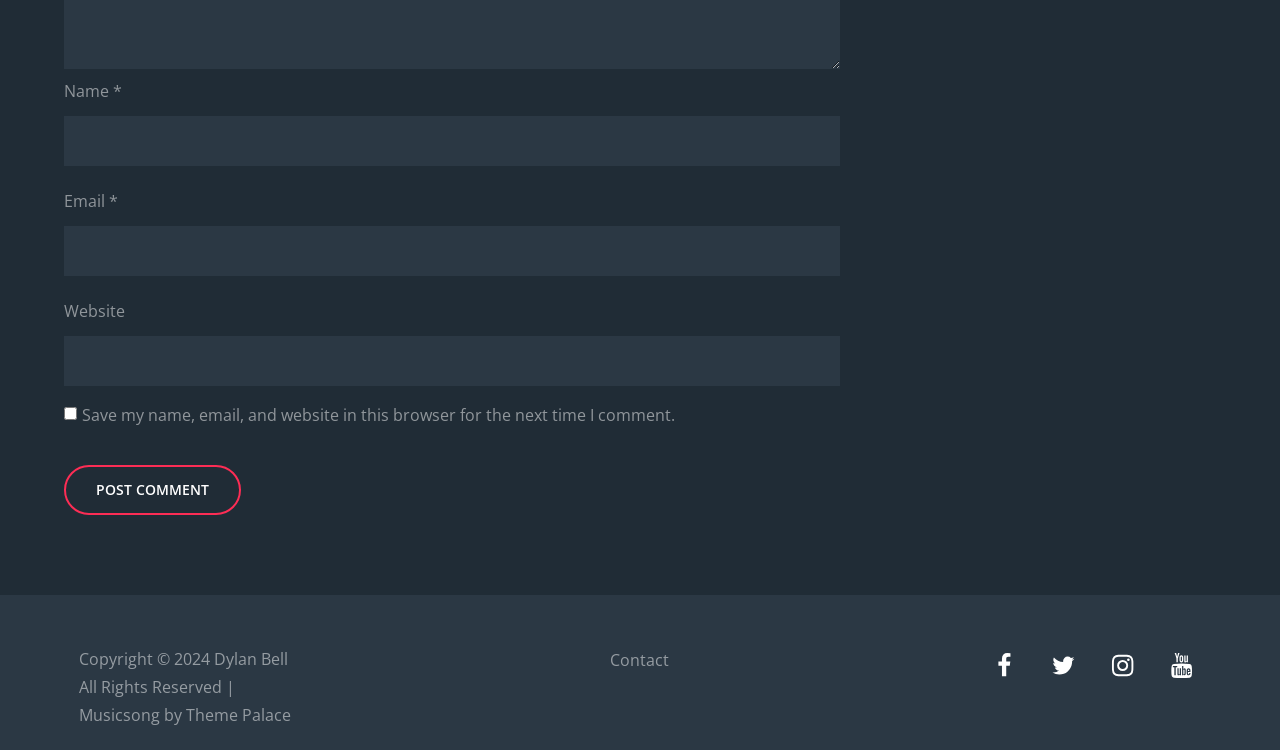What year is mentioned in the copyright notice?
Please give a detailed and thorough answer to the question, covering all relevant points.

The copyright notice is located at the bottom of the webpage and reads 'Copyright © 2024', indicating that the year mentioned is 2024.